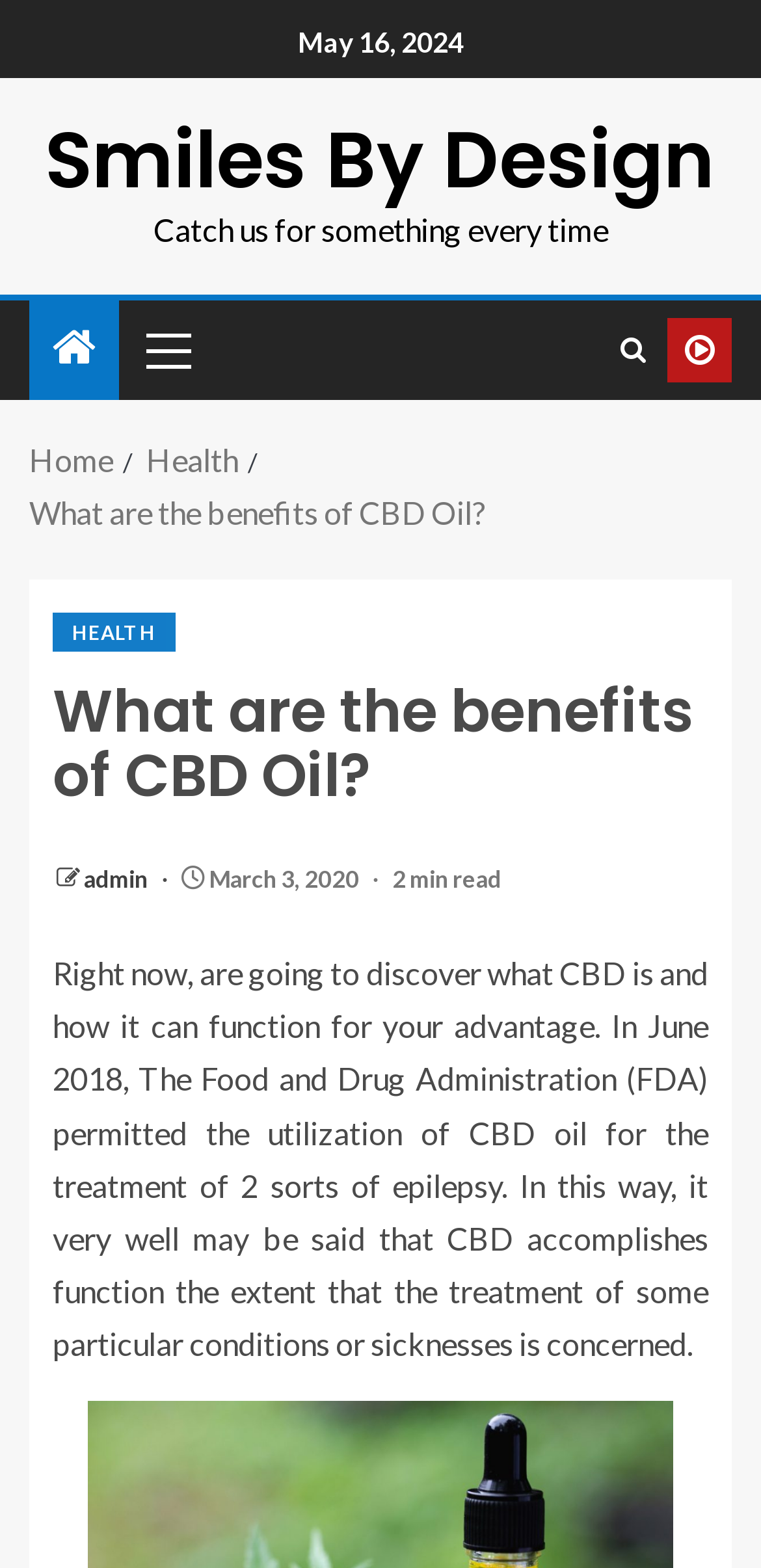Give a one-word or phrase response to the following question: What is the date of the latest article?

March 3, 2020